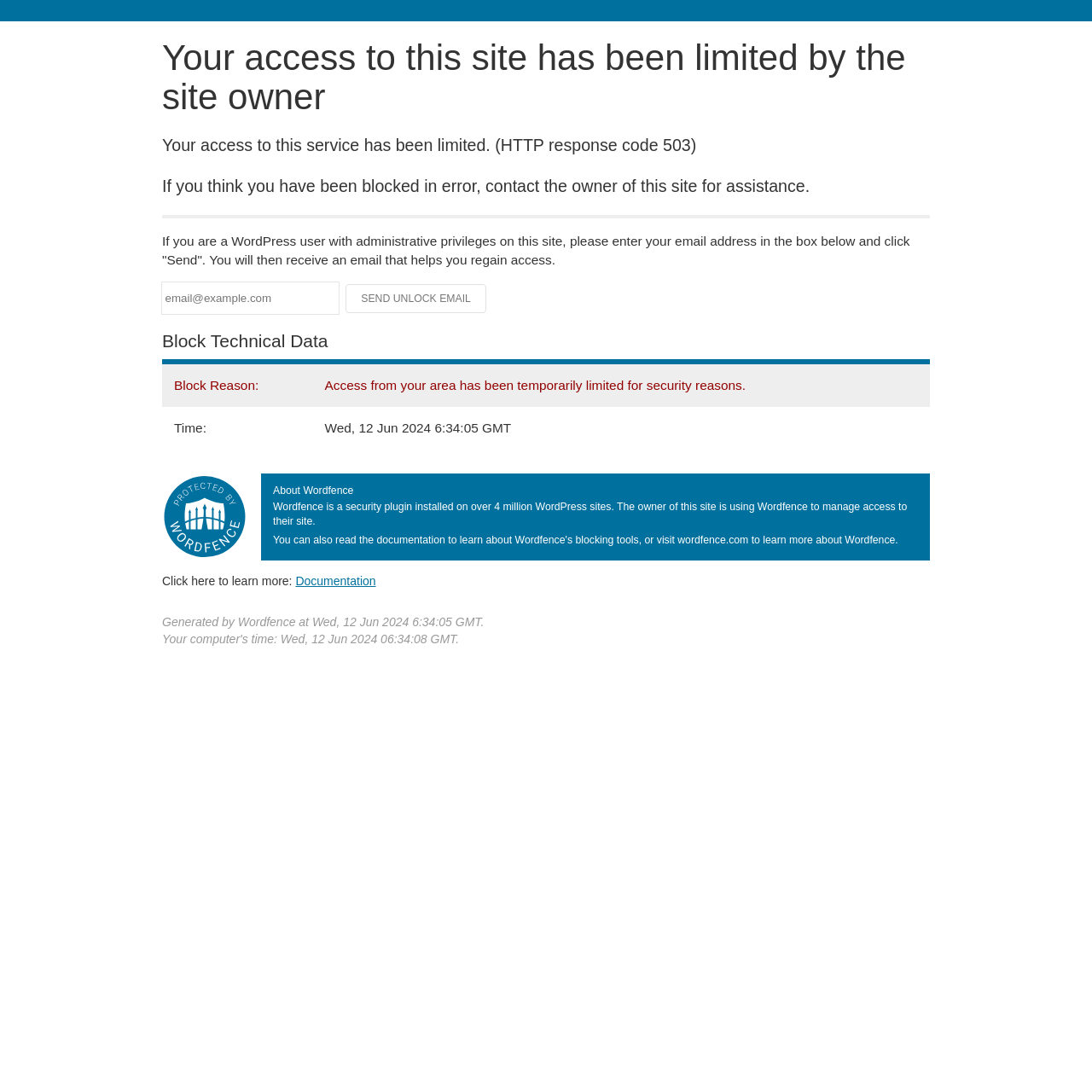What is the date and time when the site access was limited?
Look at the image and answer with only one word or phrase.

Wed, 12 Jun 2024 6:34:05 GMT